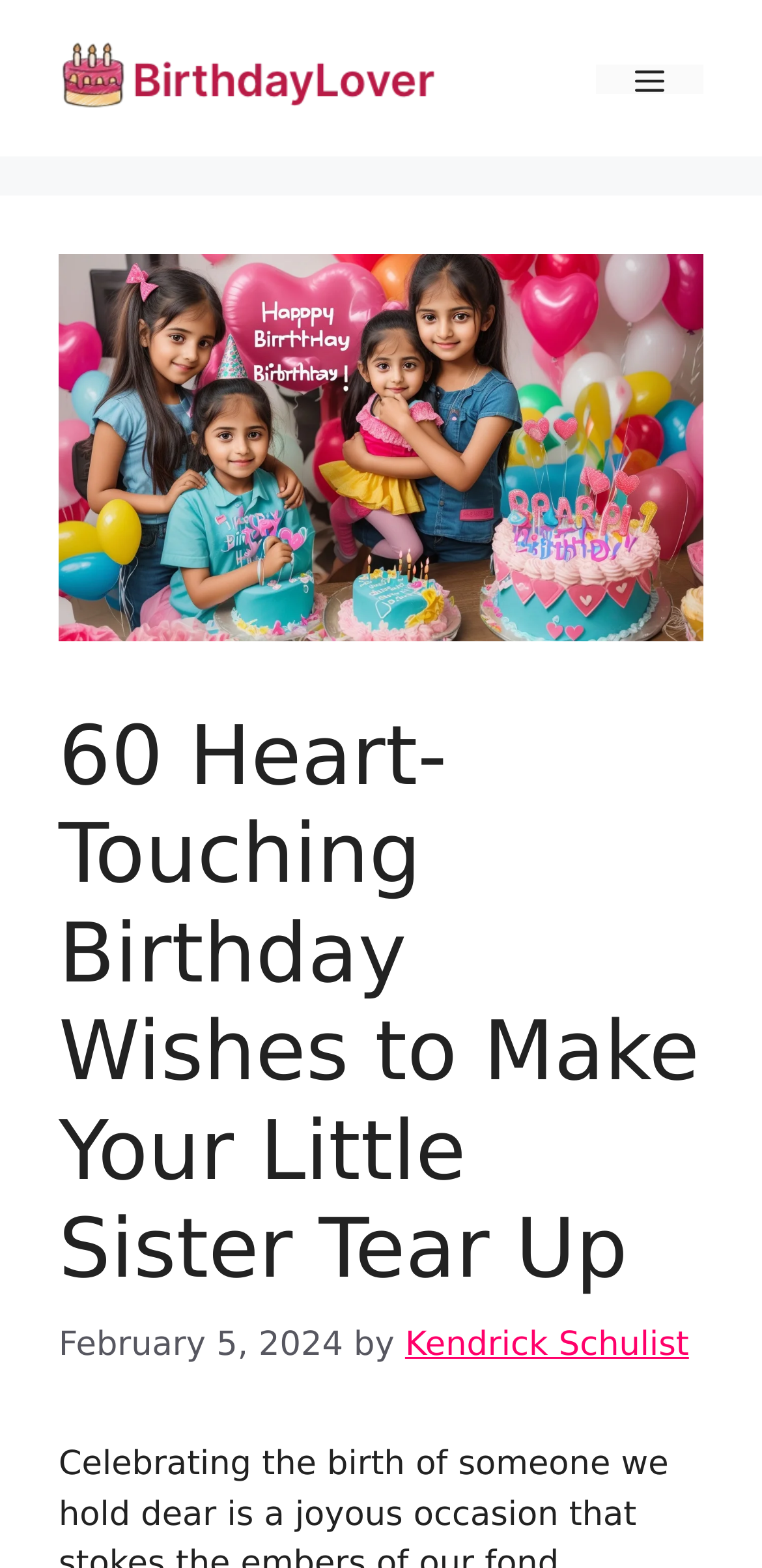Analyze the image and deliver a detailed answer to the question: What is the purpose of the 'Plan the Best Birthday Party Ever' link?

The purpose of the 'Plan the Best Birthday Party Ever' link can be inferred by looking at the text of the link and the image associated with it. The text suggests that the link is related to planning a birthday party, and the image likely provides visual cues to support this idea. Therefore, the purpose of the link is likely to provide resources or guidance for planning a birthday party.